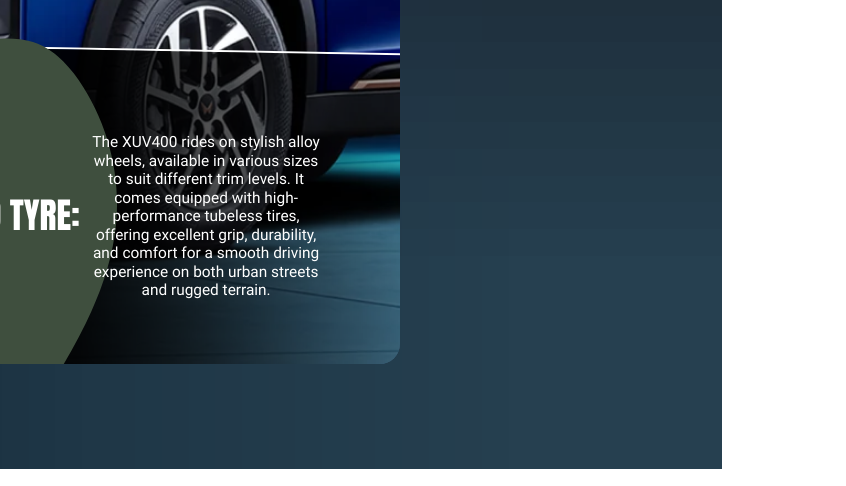What type of tires does the XUV400 have?
Please use the visual content to give a single word or phrase answer.

Tubeless